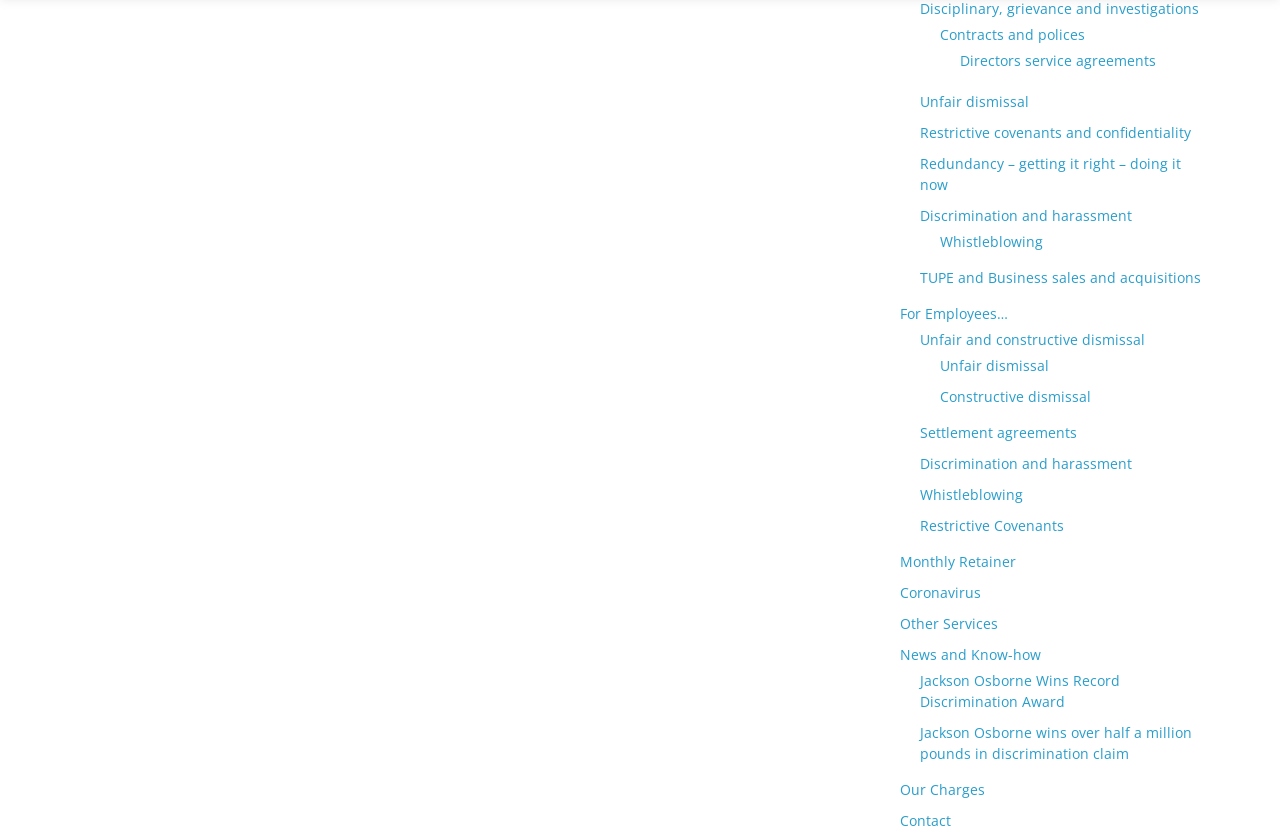Extract the bounding box coordinates of the UI element described by: "Constructive dismissal". The coordinates should include four float numbers ranging from 0 to 1, e.g., [left, top, right, bottom].

[0.734, 0.462, 0.852, 0.485]